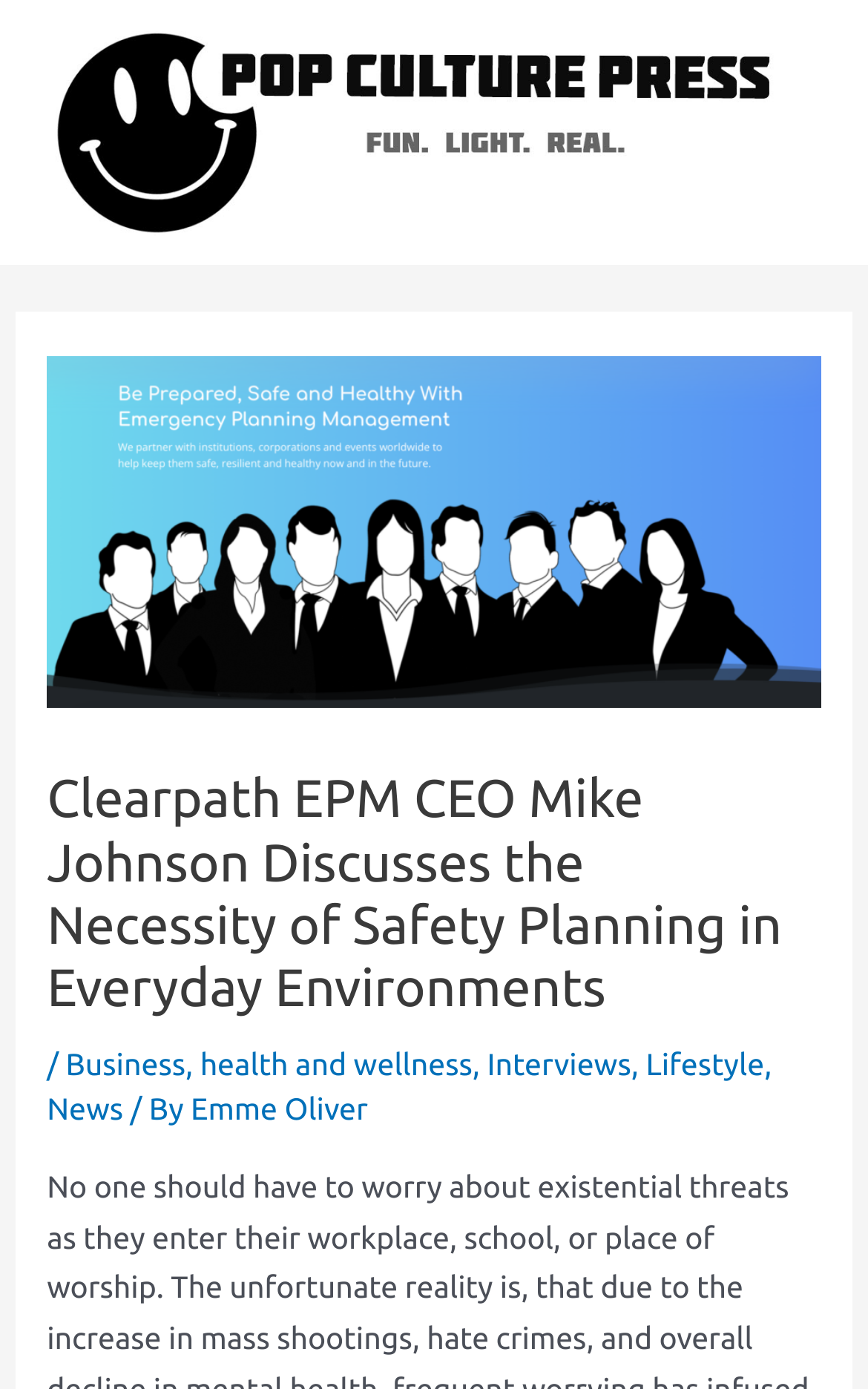Offer a meticulous caption that includes all visible features of the webpage.

The webpage appears to be an article page from Pop Culture Press, with a focus on an interview with Clearpath EPM CEO Mike Johnson. At the top of the page, there is a logo image of Pop Culture Press, accompanied by a link to the website's homepage. 

Below the logo, there is a header section that contains the title of the article, "Clearpath EPM CEO Mike Johnson Discusses the Necessity of Safety Planning in Everyday Environments". This title is followed by a series of links to categories, including Business, Health and Wellness, Interviews, Lifestyle, and News, which are separated by commas. 

The article's author, Emme Oliver, is credited at the bottom of the header section. The overall layout of the page suggests that the main content of the article will follow below the header section, although the exact content is not specified in the provided accessibility tree.